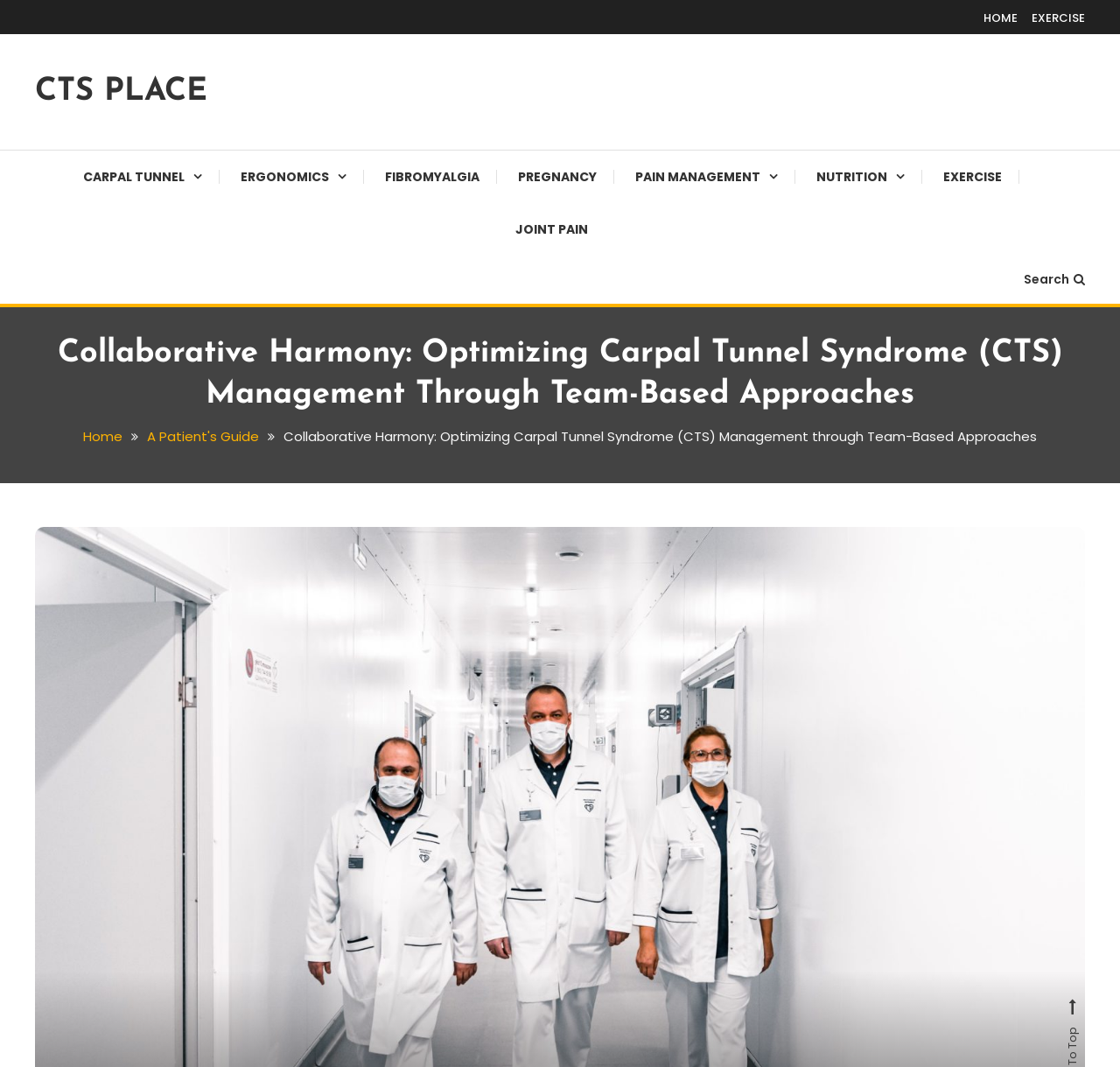Please give a concise answer to this question using a single word or phrase: 
What is the first menu item?

HOME